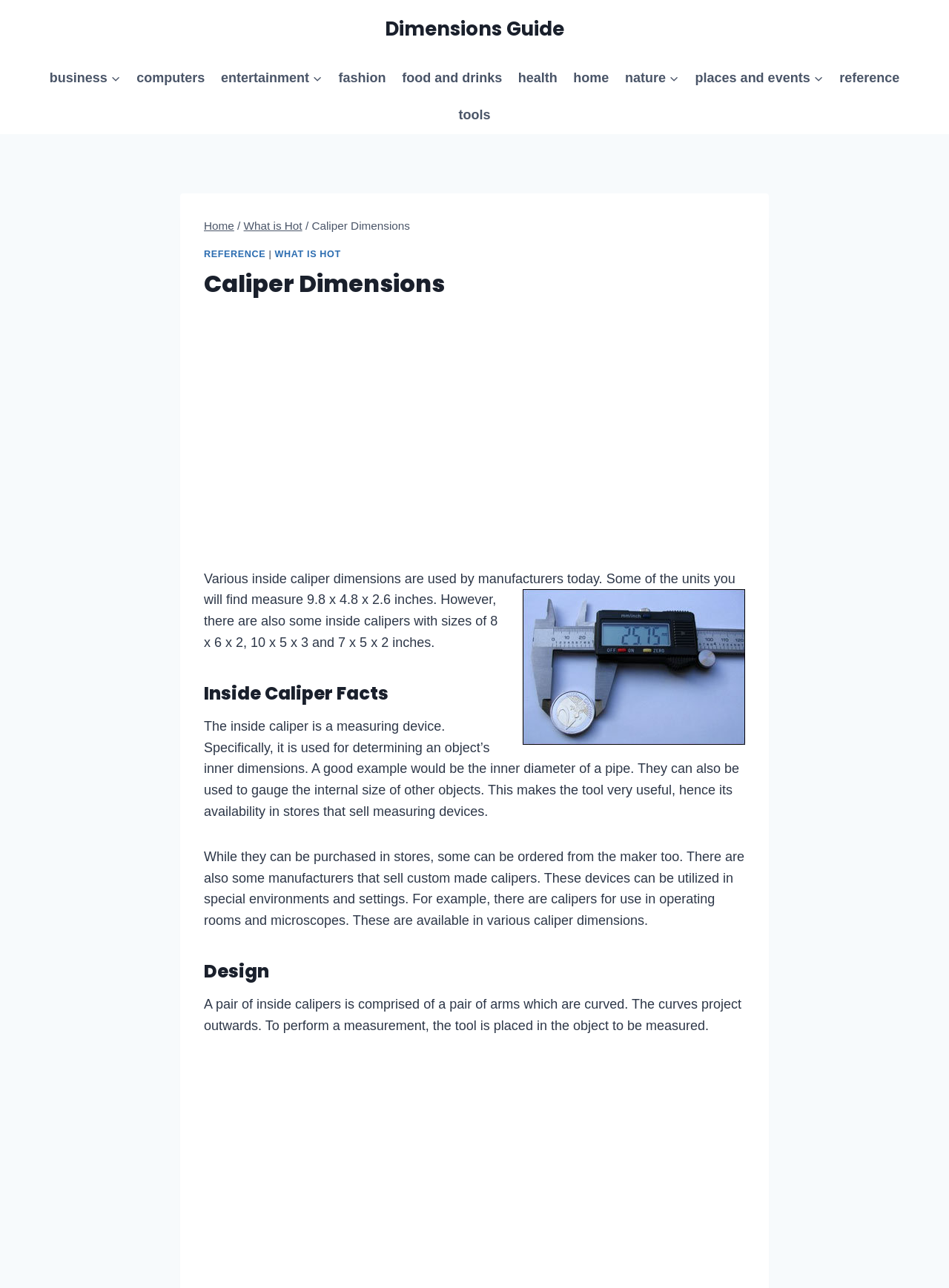Determine the bounding box coordinates of the region to click in order to accomplish the following instruction: "Click on the 'REFERENCE' link". Provide the coordinates as four float numbers between 0 and 1, specifically [left, top, right, bottom].

[0.215, 0.193, 0.28, 0.201]